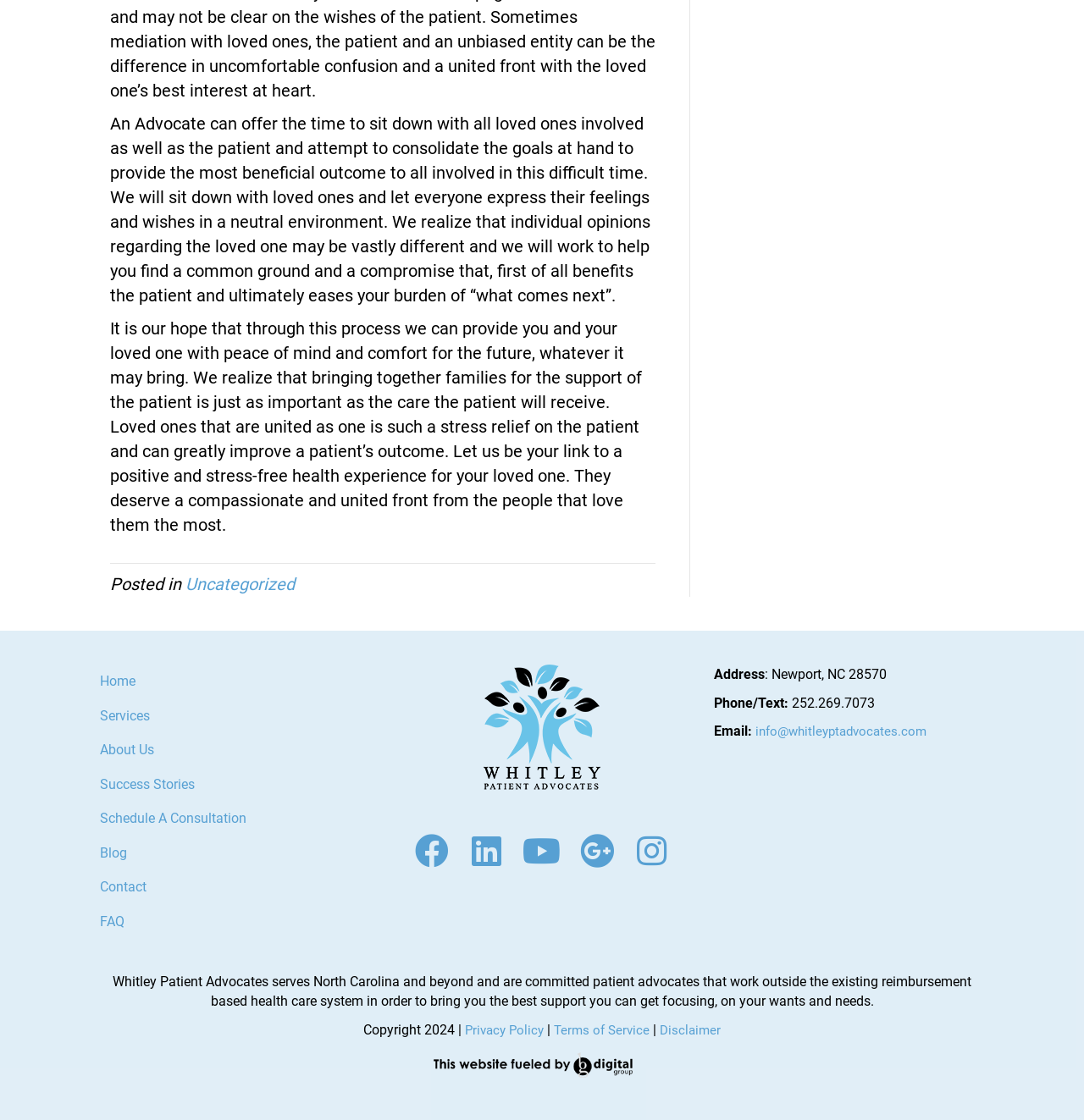Determine the bounding box coordinates in the format (top-left x, top-left y, bottom-right x, bottom-right y). Ensure all values are floating point numbers between 0 and 1. Identify the bounding box of the UI element described by: Schedule A Consultation

[0.086, 0.716, 0.341, 0.746]